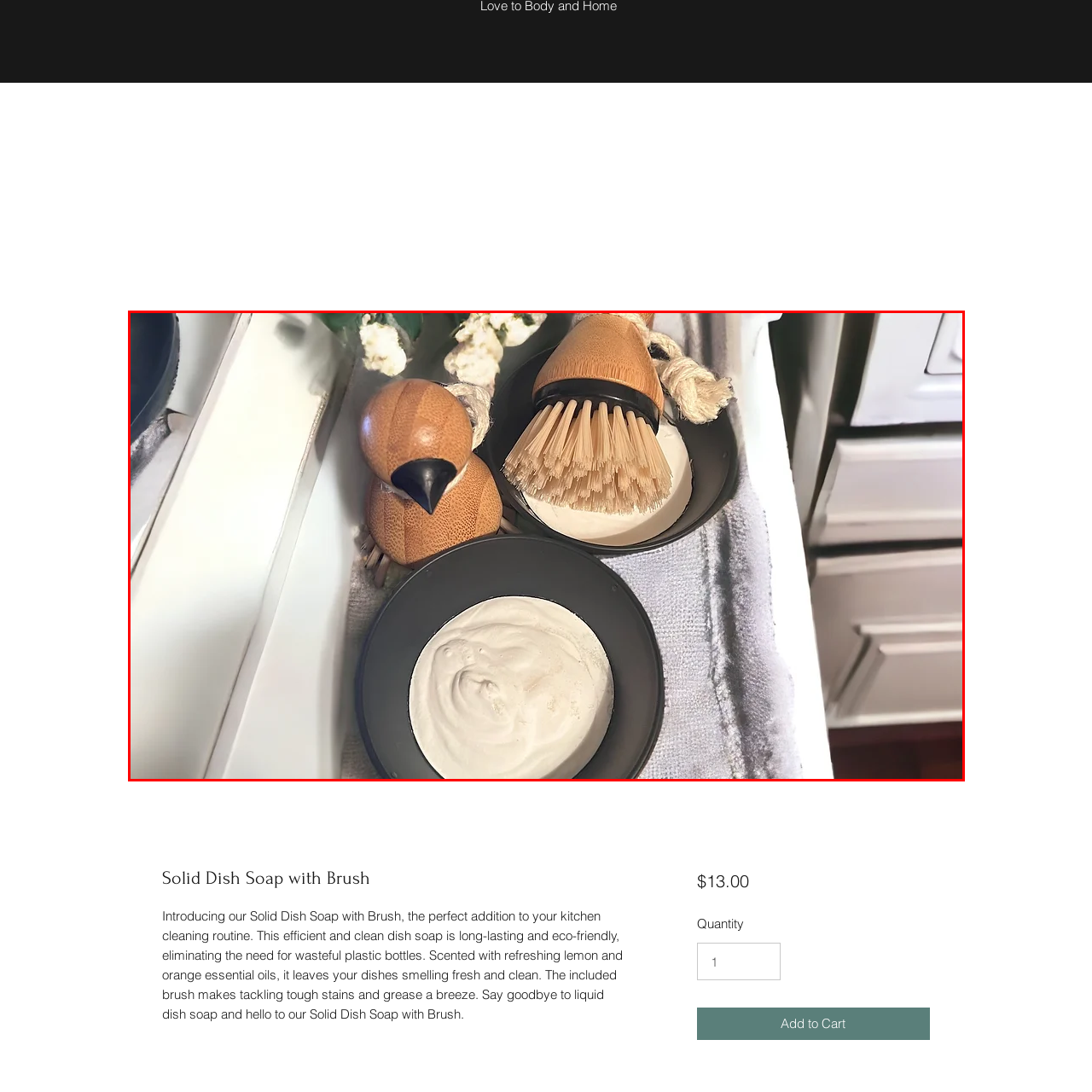Refer to the image area inside the black border, What is the material of the bird in the scene? 
Respond concisely with a single word or phrase.

Wooden